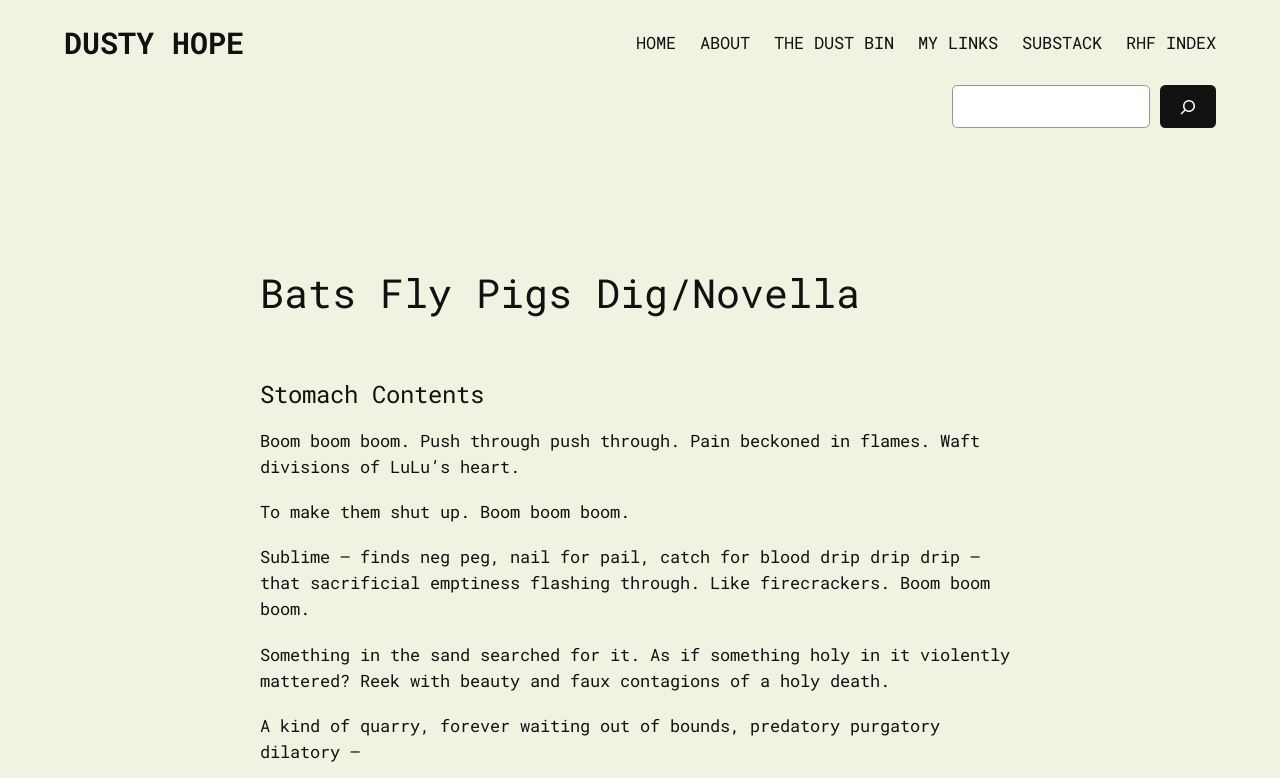How many paragraphs of text are there?
Ensure your answer is thorough and detailed.

I counted the number of 'StaticText' elements under the 'Bats Fly Pigs Dig/Novella' heading, which are 5 paragraphs of text.